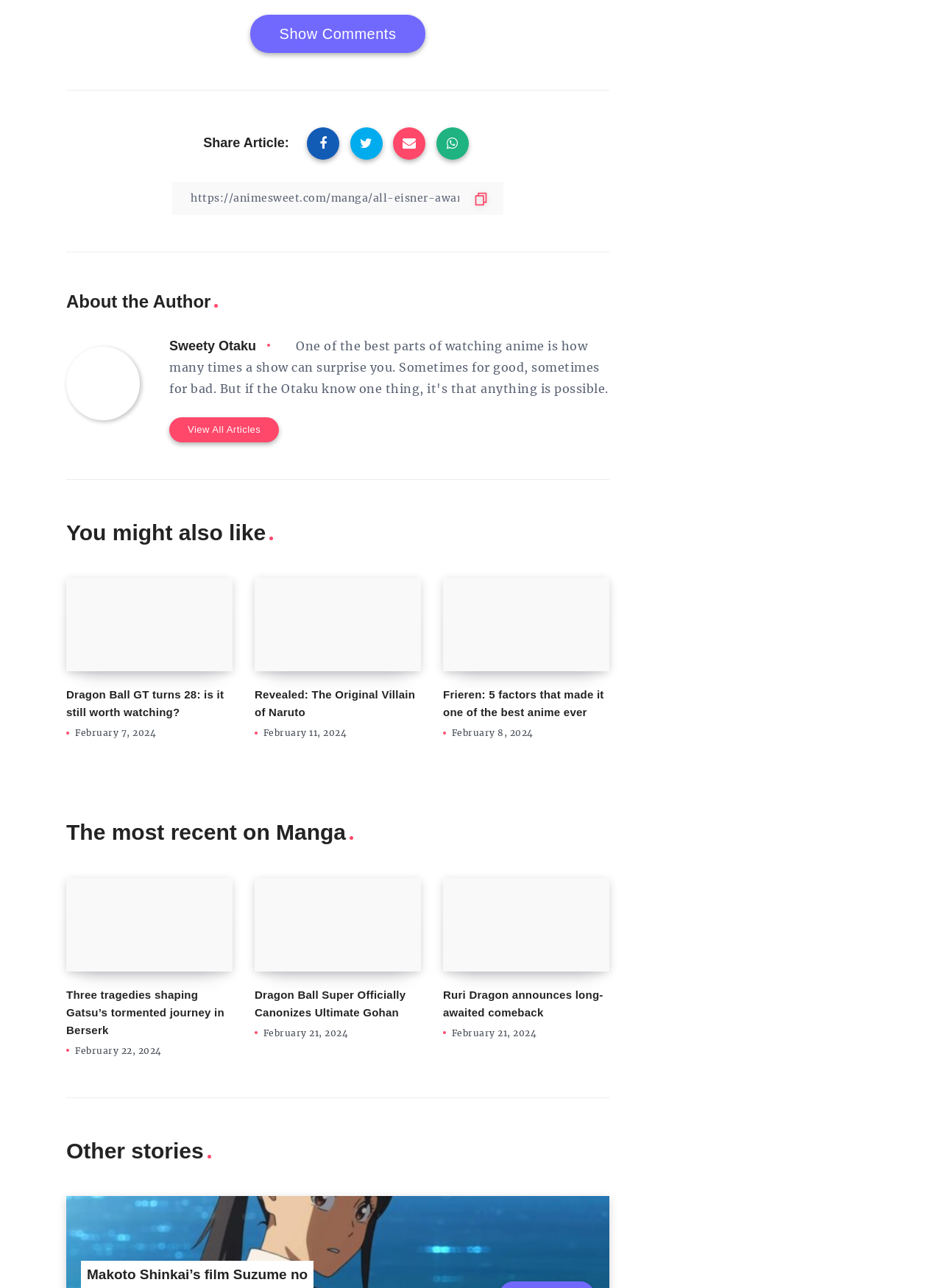Review the image closely and give a comprehensive answer to the question: What is the date of the article 'Dragon Ball GT turns 28: is it still worth watching?'?

The date of the article 'Dragon Ball GT turns 28: is it still worth watching?' can be found next to the time icon, which is 'February 7, 2024'.